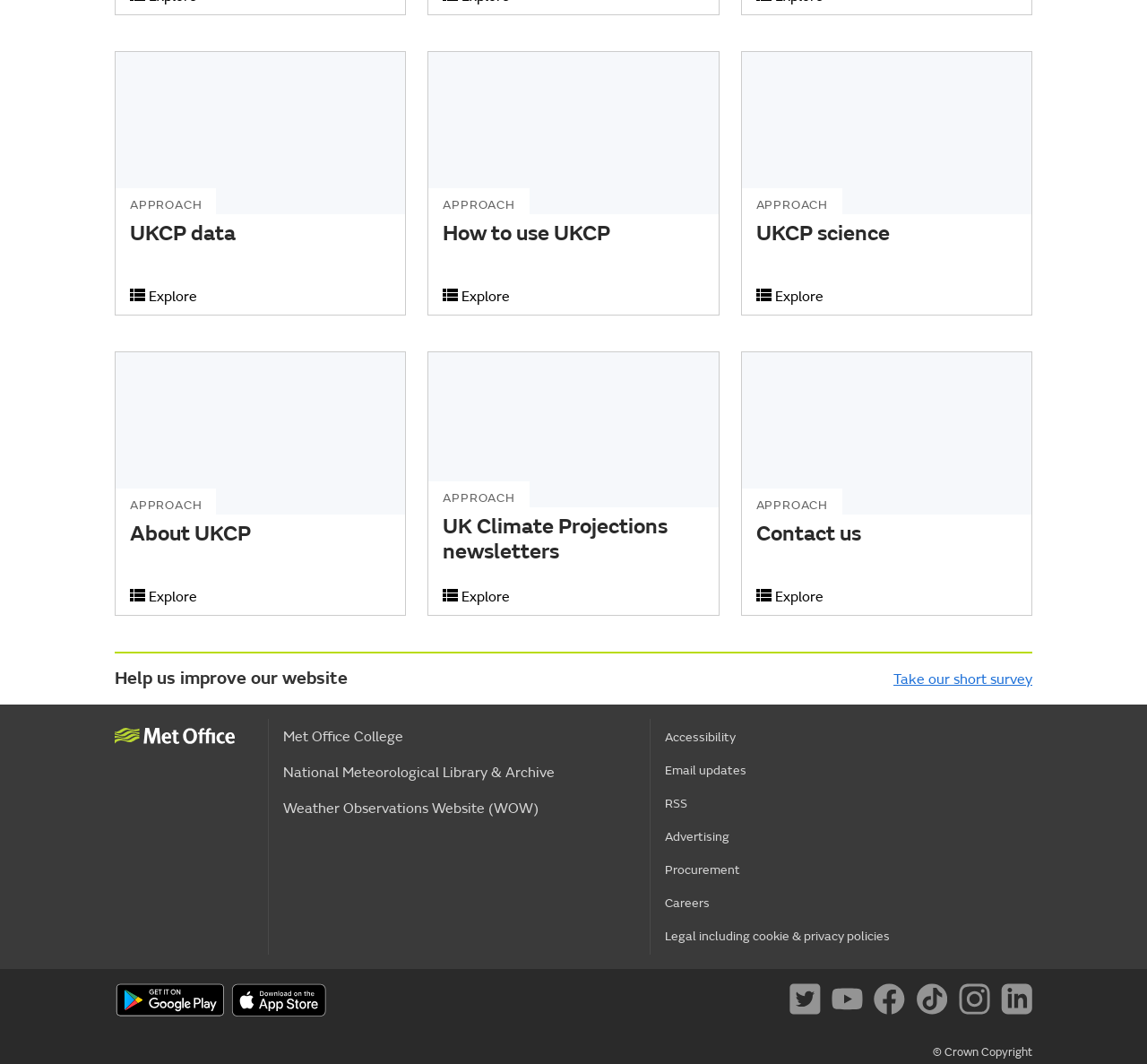Specify the bounding box coordinates for the region that must be clicked to perform the given instruction: "Explore UKCP data".

[0.1, 0.048, 0.354, 0.297]